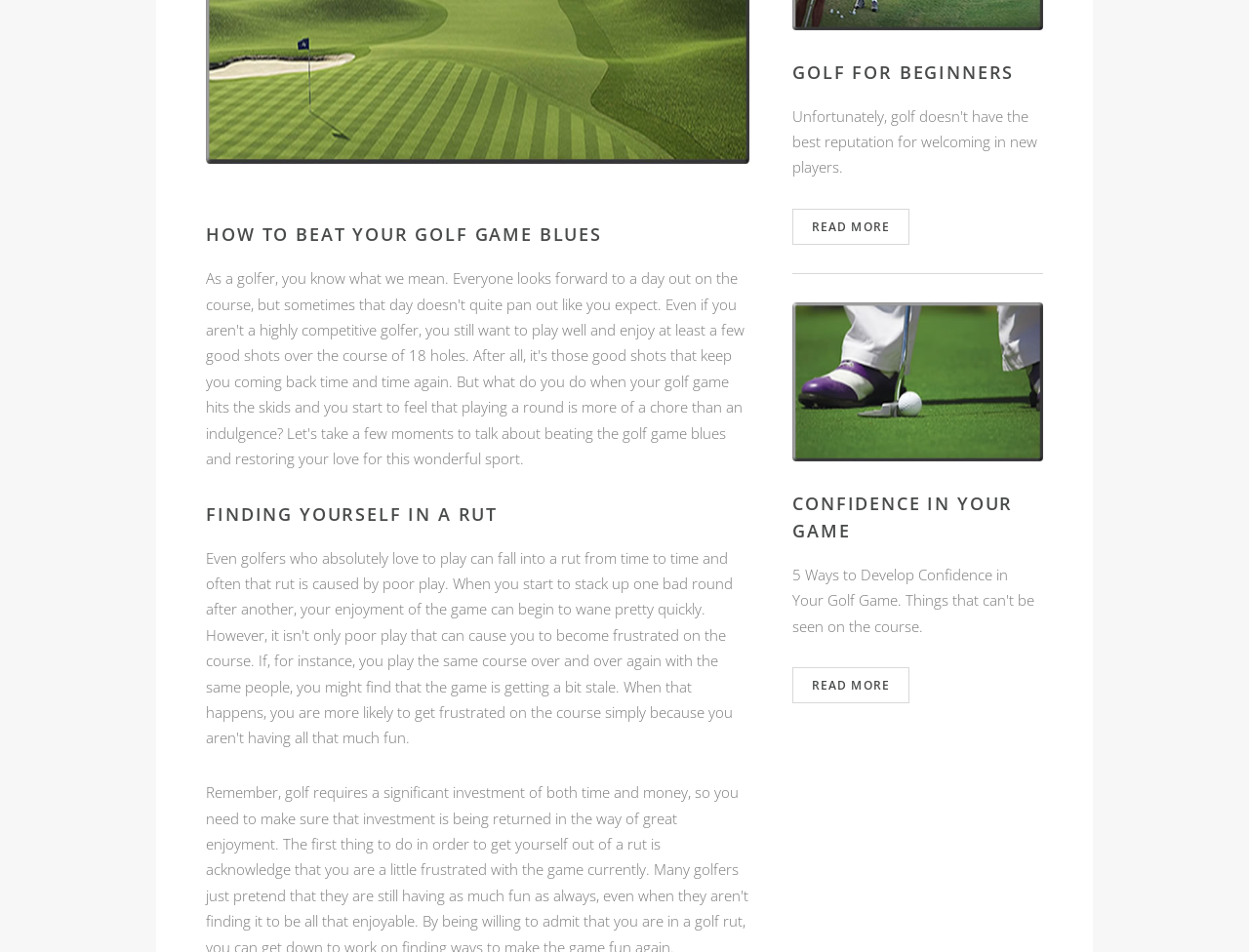Predict the bounding box of the UI element that fits this description: "parent_node: CONFIDENCE IN YOUR GAME".

[0.635, 0.318, 0.835, 0.485]